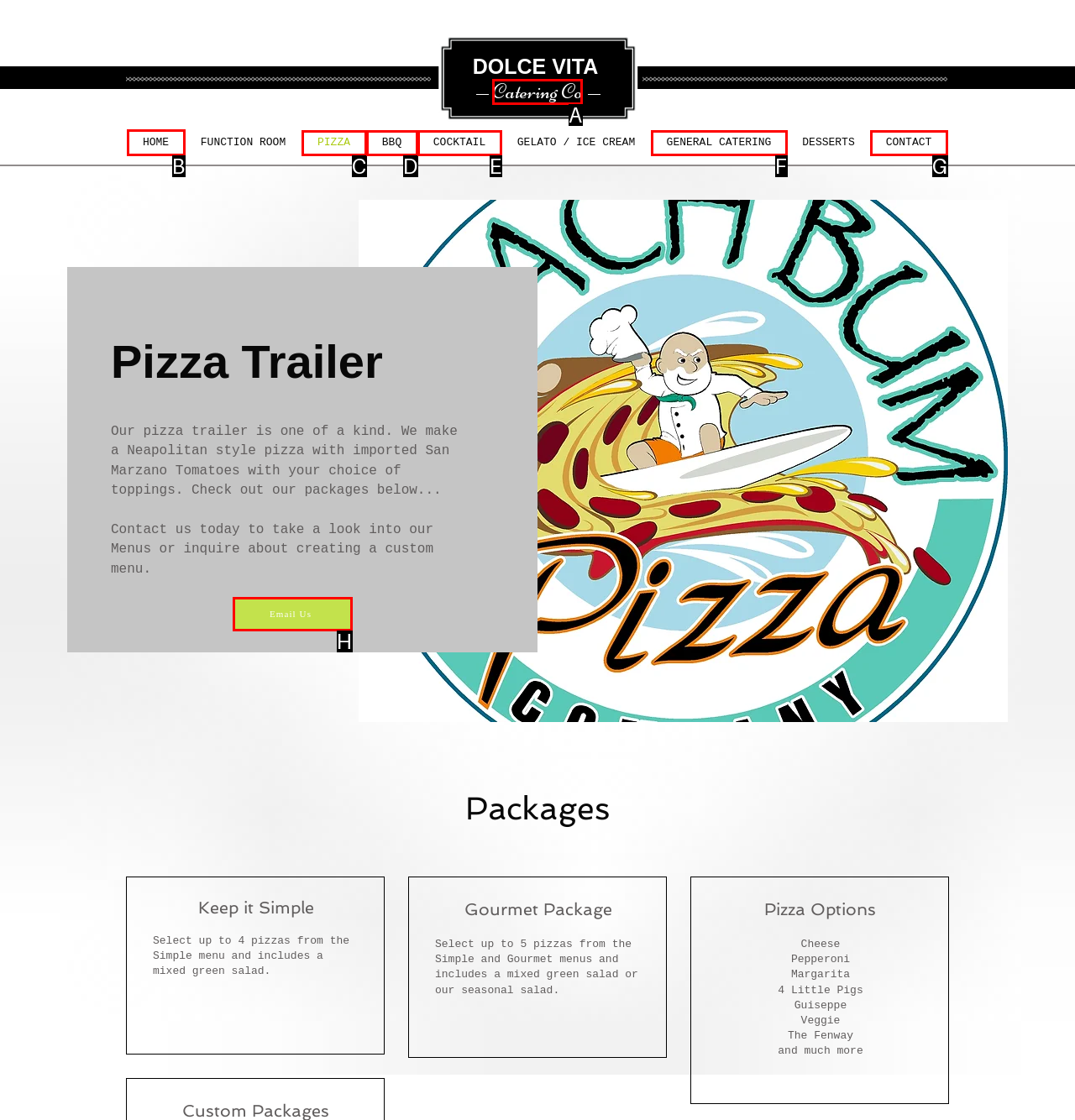Determine which HTML element to click for this task: Click on the HOME link Provide the letter of the selected choice.

B